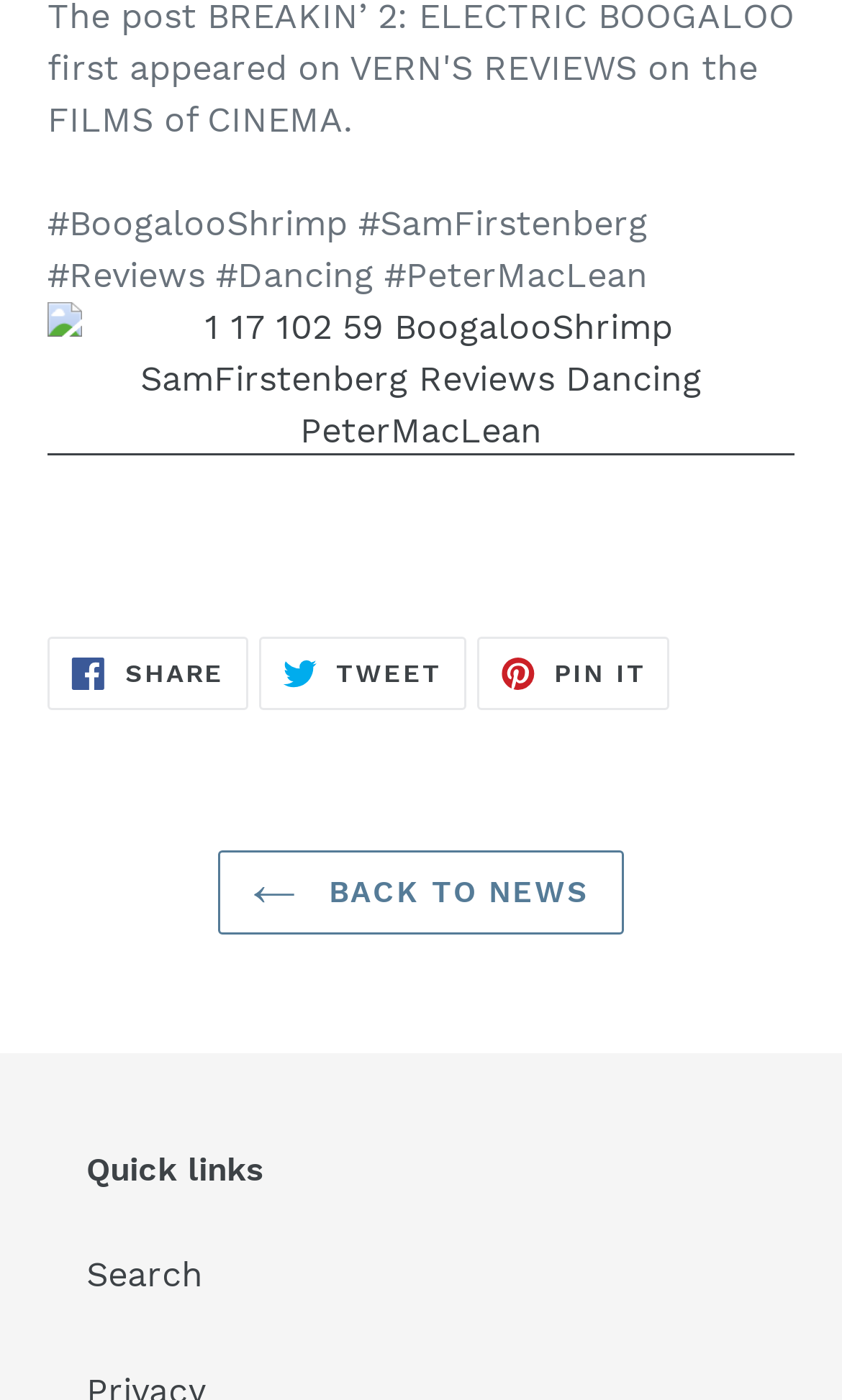Provide your answer to the question using just one word or phrase: What is the function of the image above the social media links?

Representing the topic